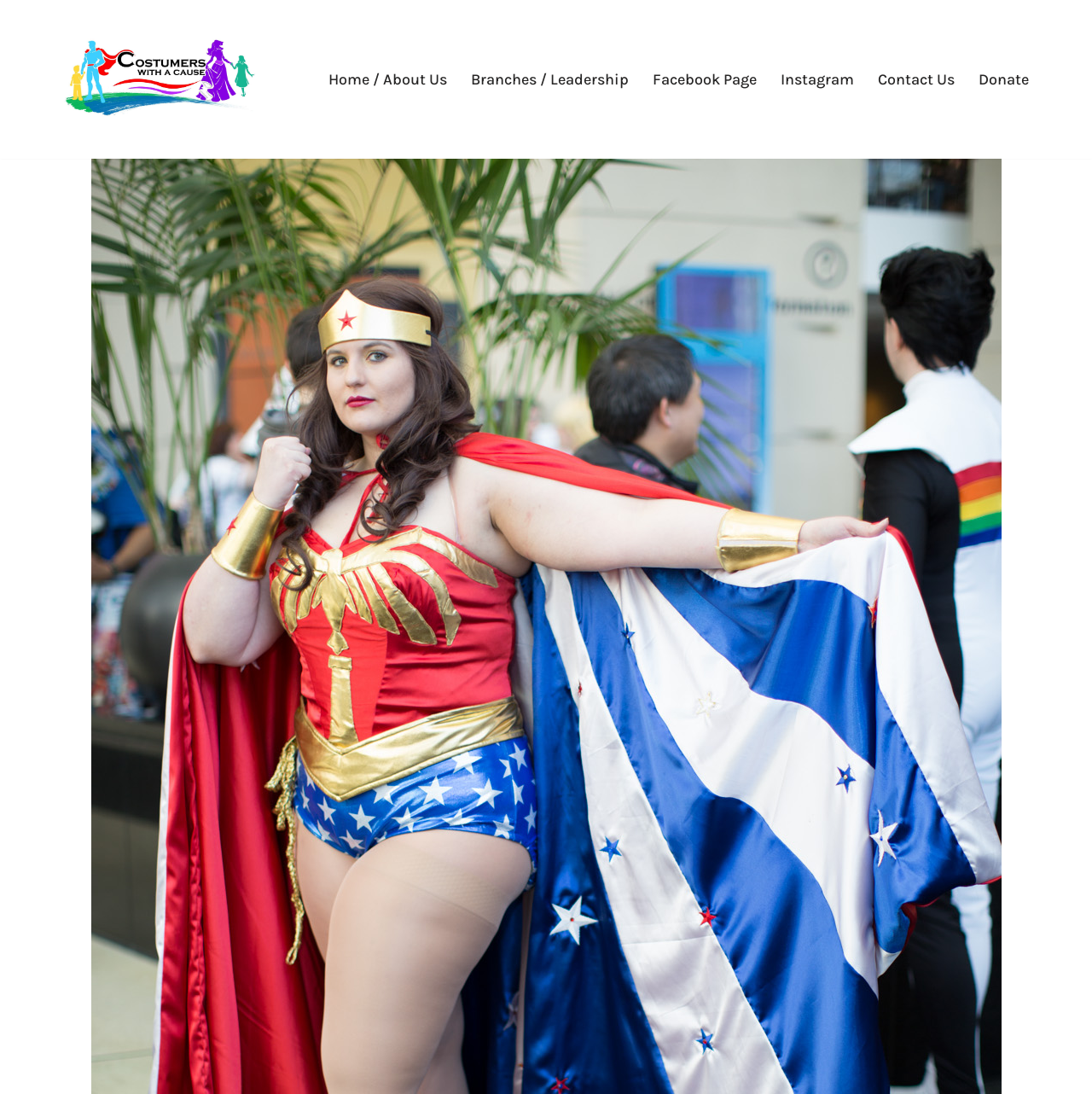Determine the coordinates of the bounding box for the clickable area needed to execute this instruction: "contact us".

[0.804, 0.061, 0.874, 0.084]